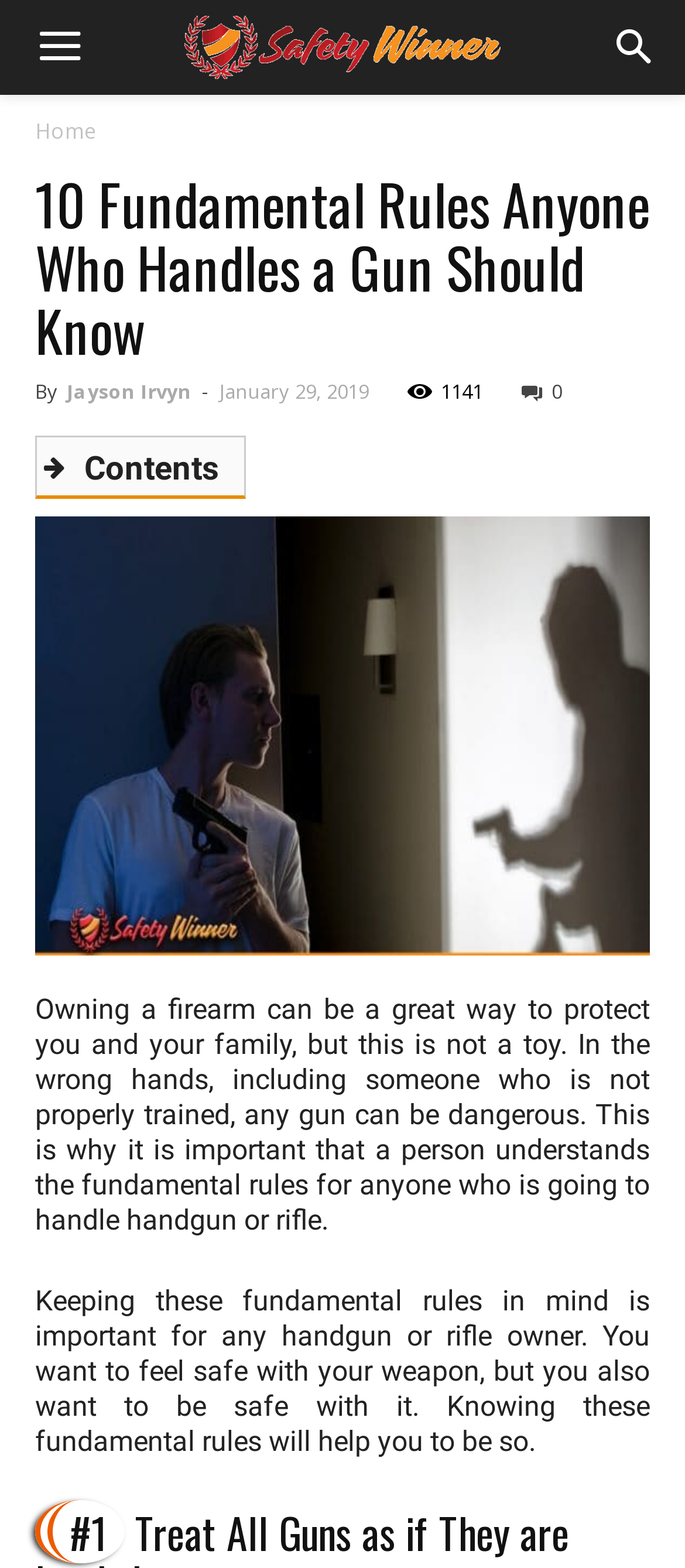What is the topic of the article?
Based on the content of the image, thoroughly explain and answer the question.

I inferred the topic of the article by looking at the title and the content of the article, which lists fundamental rules for anyone who handles a gun.